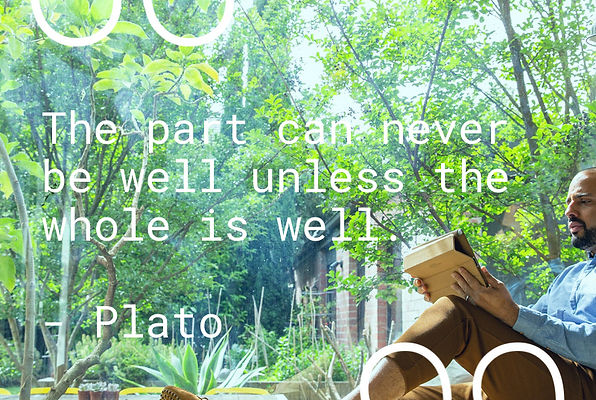What is overlaid on the image?
Refer to the screenshot and respond with a concise word or phrase.

A quote from Plato